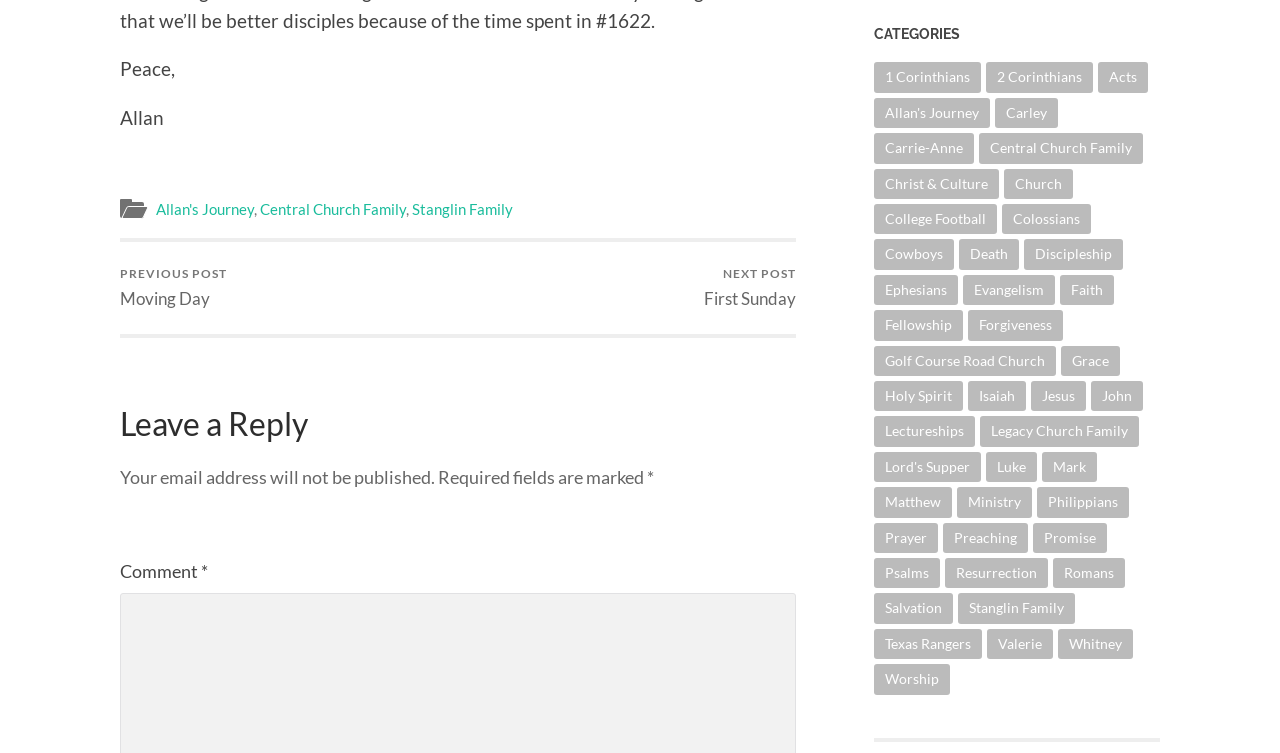Please identify the bounding box coordinates of the clickable element to fulfill the following instruction: "Go to 'Central Church Family'". The coordinates should be four float numbers between 0 and 1, i.e., [left, top, right, bottom].

[0.203, 0.265, 0.317, 0.289]